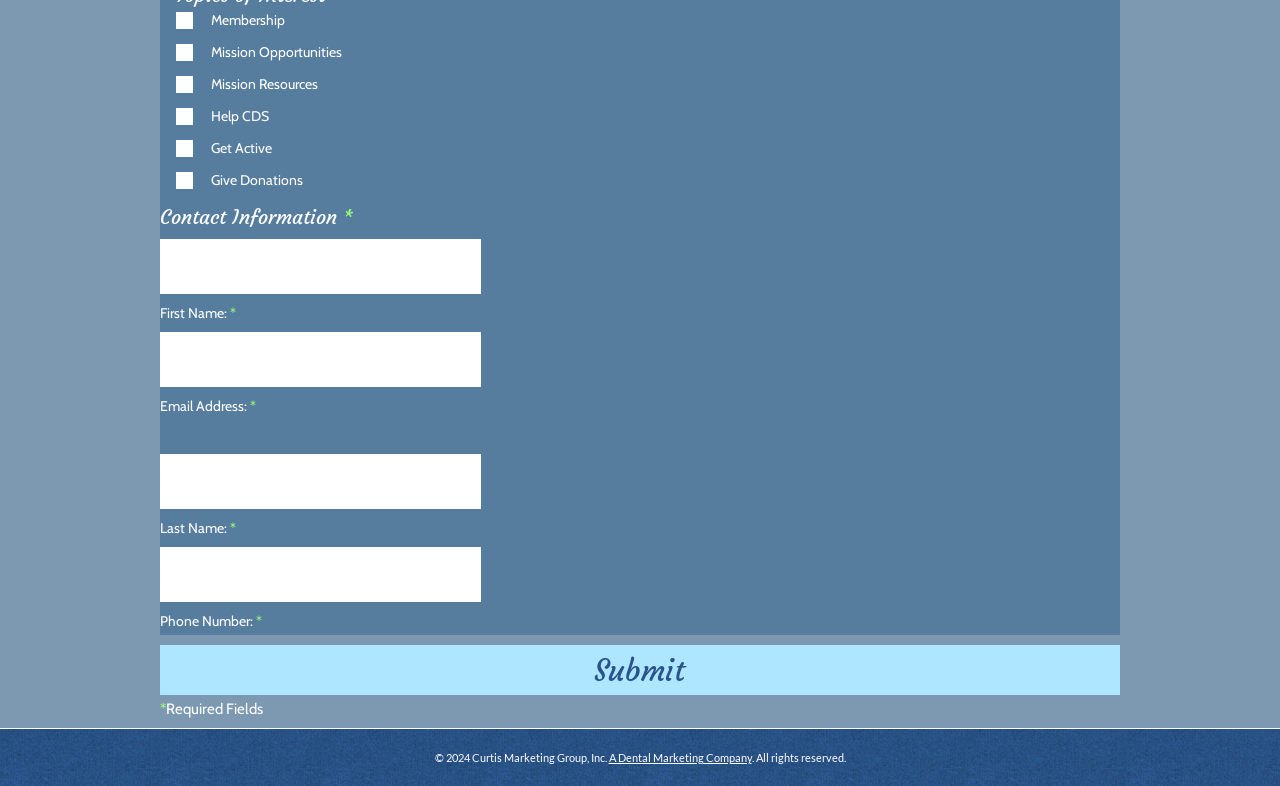Can you specify the bounding box coordinates for the region that should be clicked to fulfill this instruction: "Select Topics of Interest".

[0.138, 0.015, 0.151, 0.037]